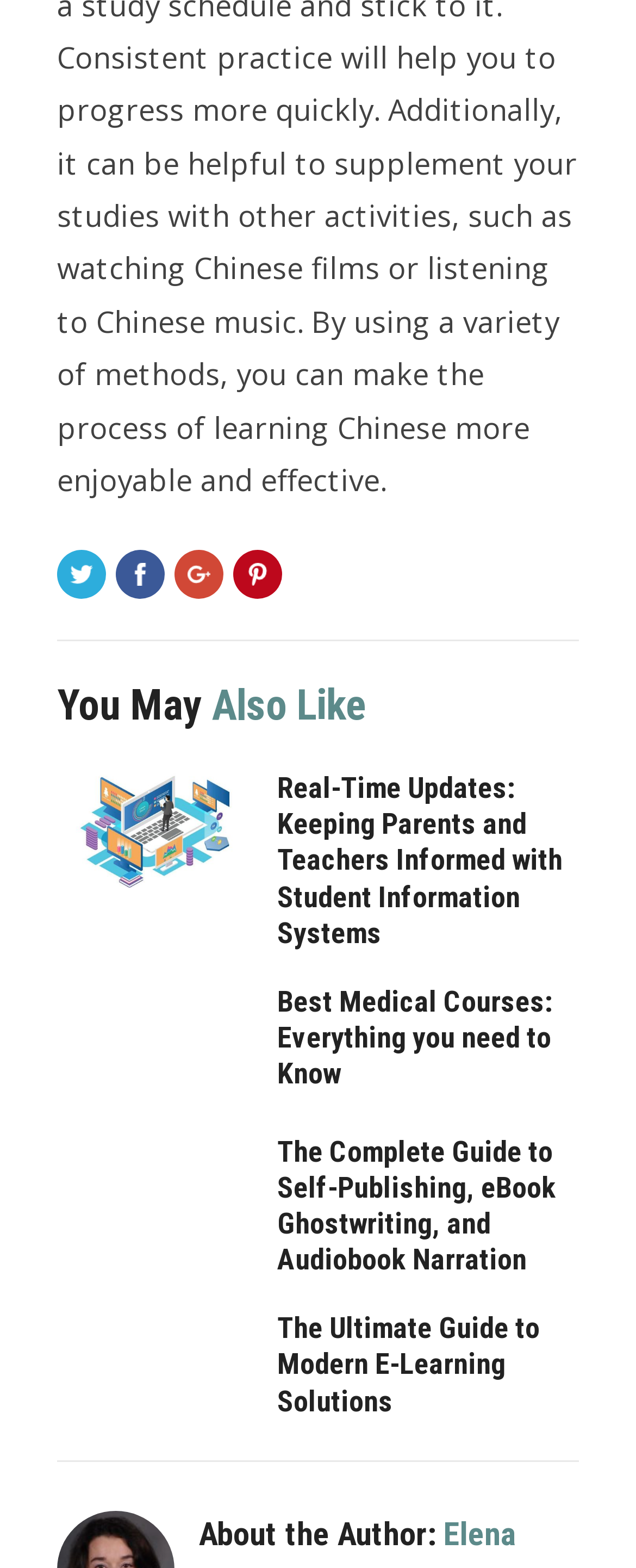Determine the bounding box coordinates of the clickable region to execute the instruction: "Explore best medical courses". The coordinates should be four float numbers between 0 and 1, denoted as [left, top, right, bottom].

[0.09, 0.627, 0.397, 0.702]